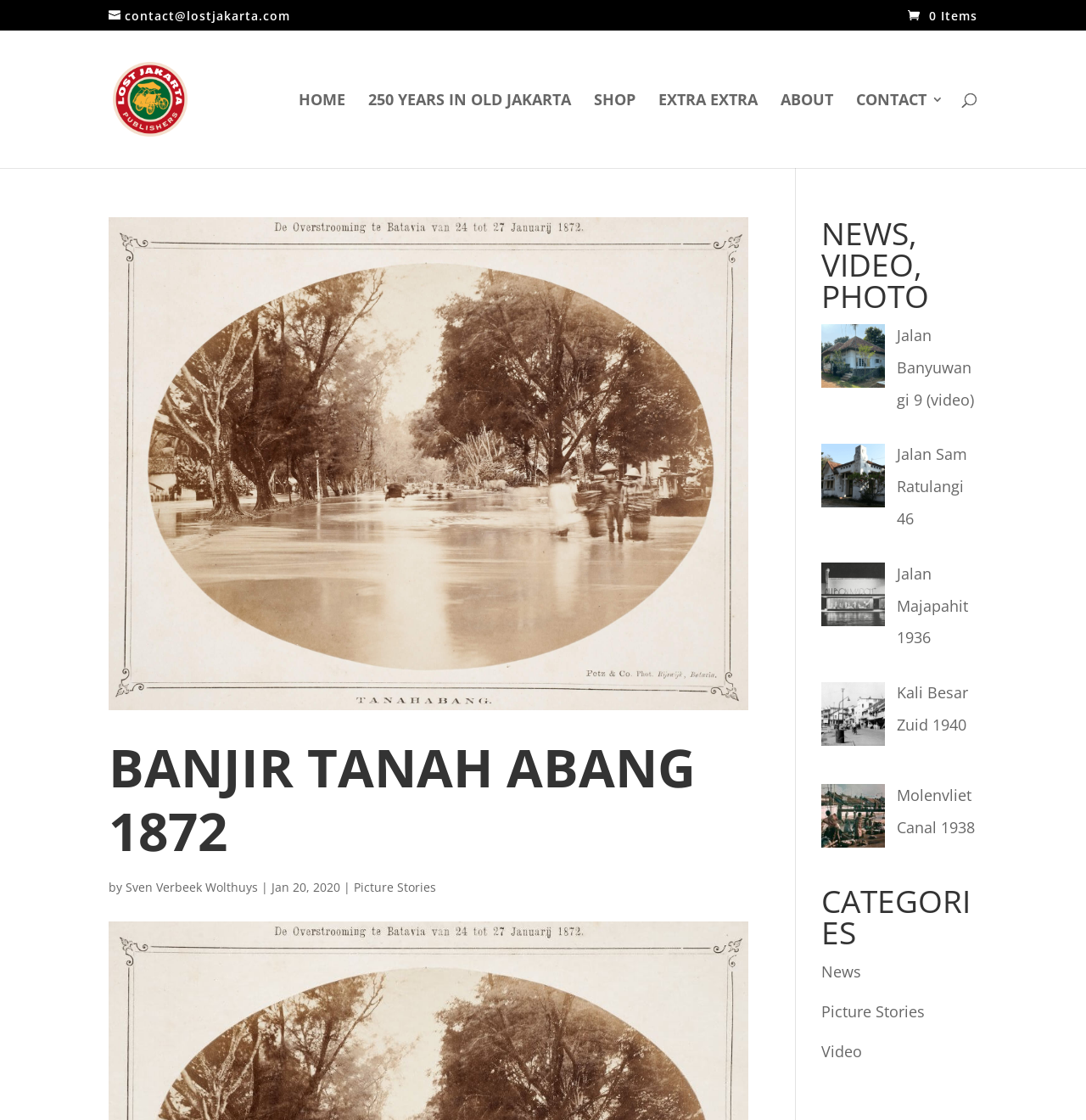Who is the author of the first article?
Look at the screenshot and respond with a single word or phrase.

Sven Verbeek Wolthuys